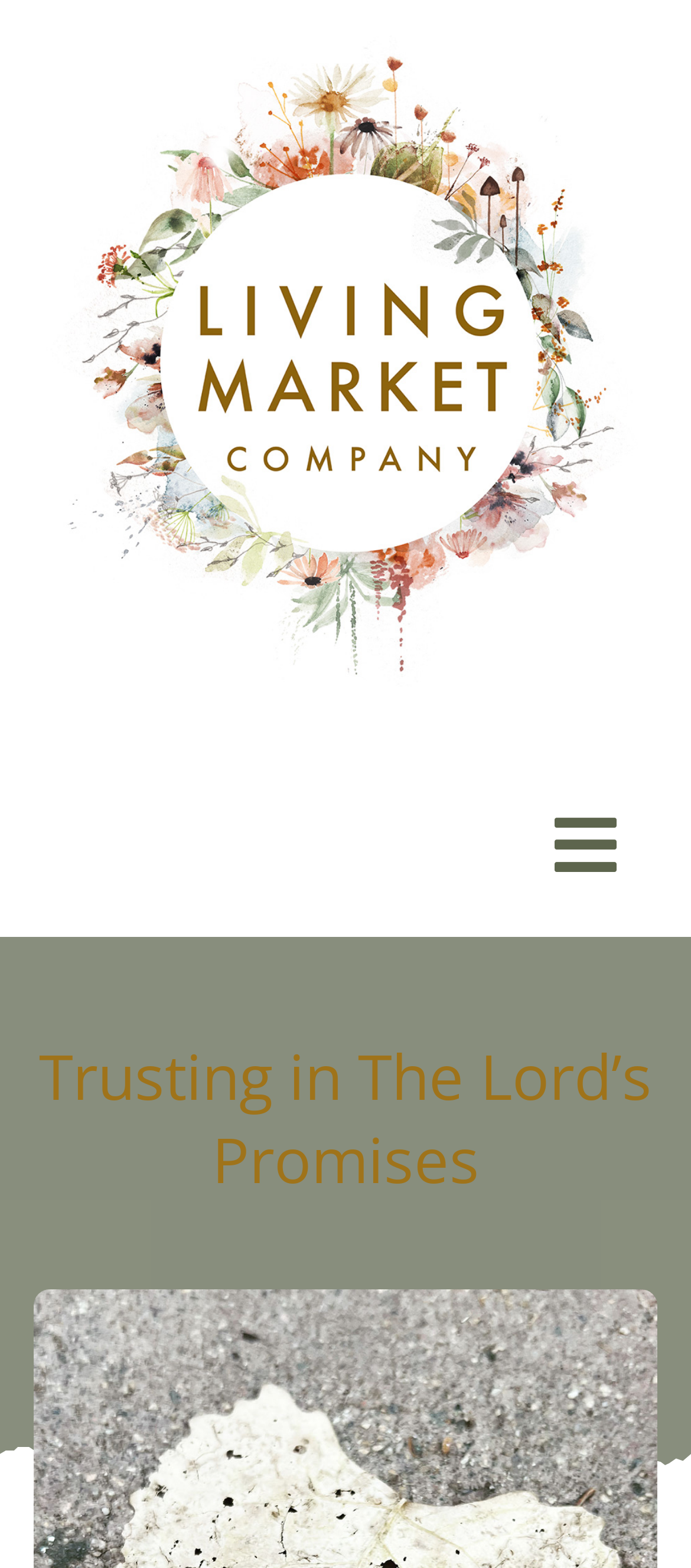How many levels of navigation are there in the 'Shop' menu?
Can you provide an in-depth and detailed response to the question?

I found a button 'Open submenu of Shop' next to the 'Shop' link, which indicates that there is at least one level of submenu under the 'Shop' menu.